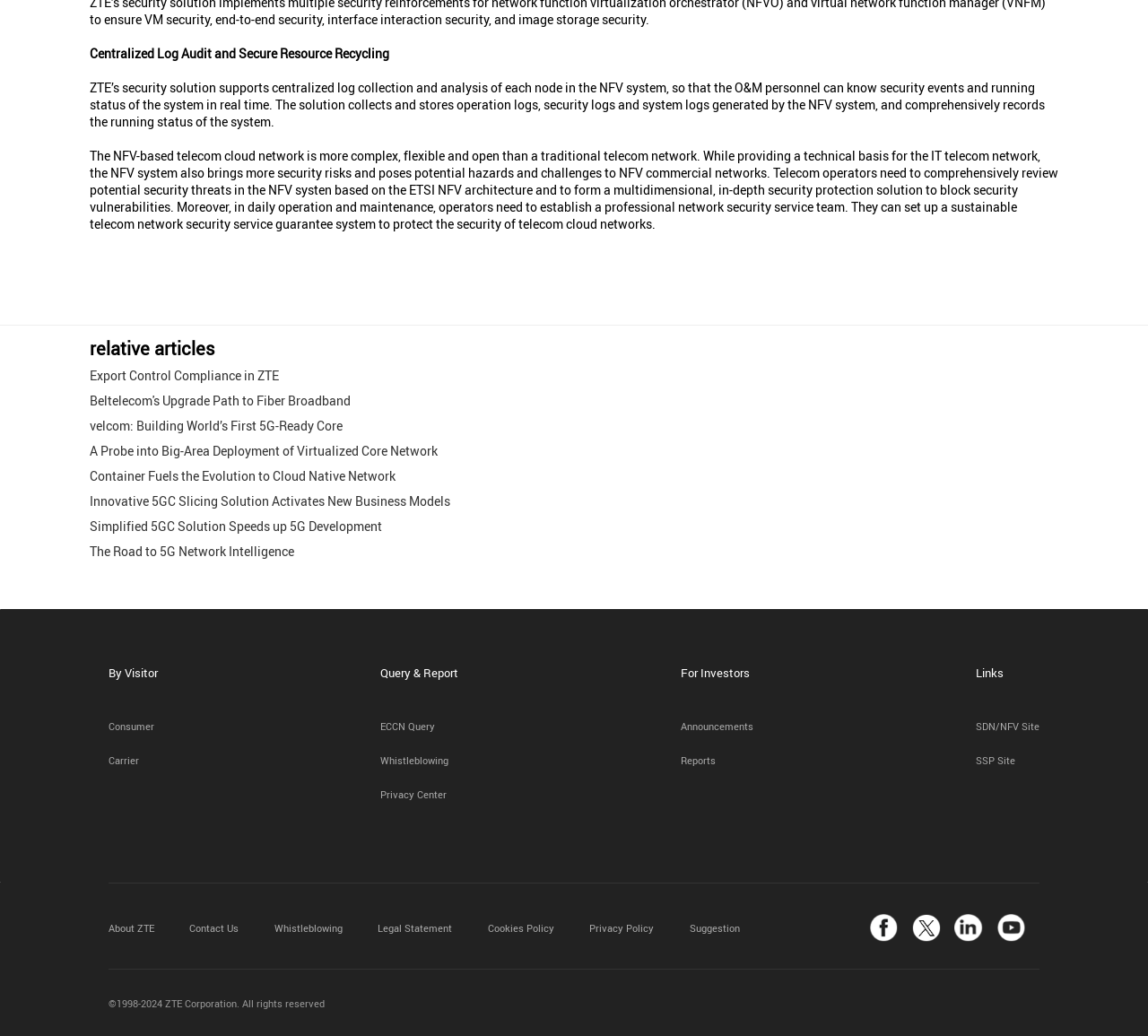Respond to the question with just a single word or phrase: 
How many links are there in the 'relative articles' section?

7